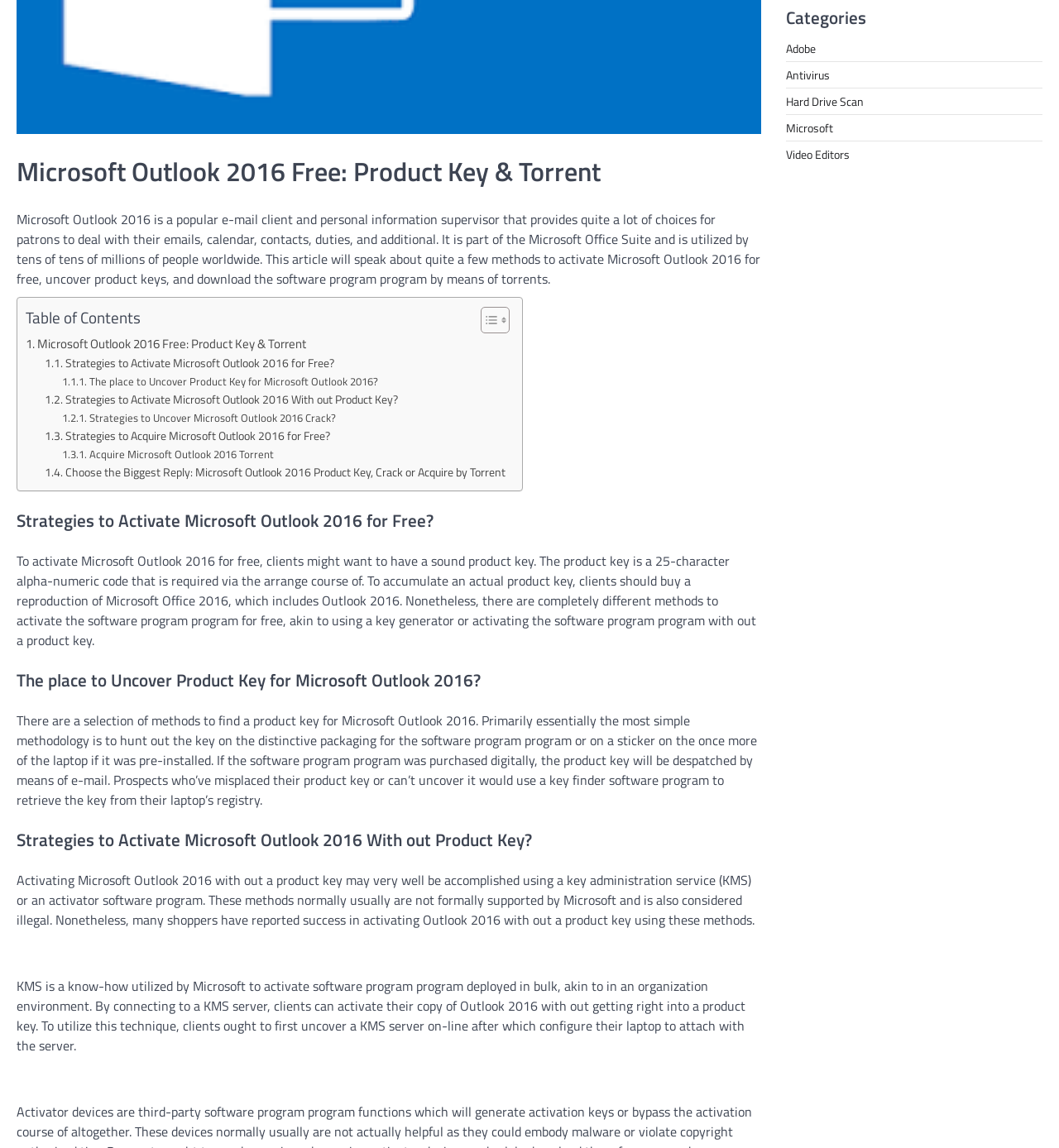Determine the bounding box coordinates in the format (top-left x, top-left y, bottom-right x, bottom-right y). Ensure all values are floating point numbers between 0 and 1. Identify the bounding box of the UI element described by: Acquire Microsoft Outlook 2016 Torrent

[0.059, 0.388, 0.259, 0.403]